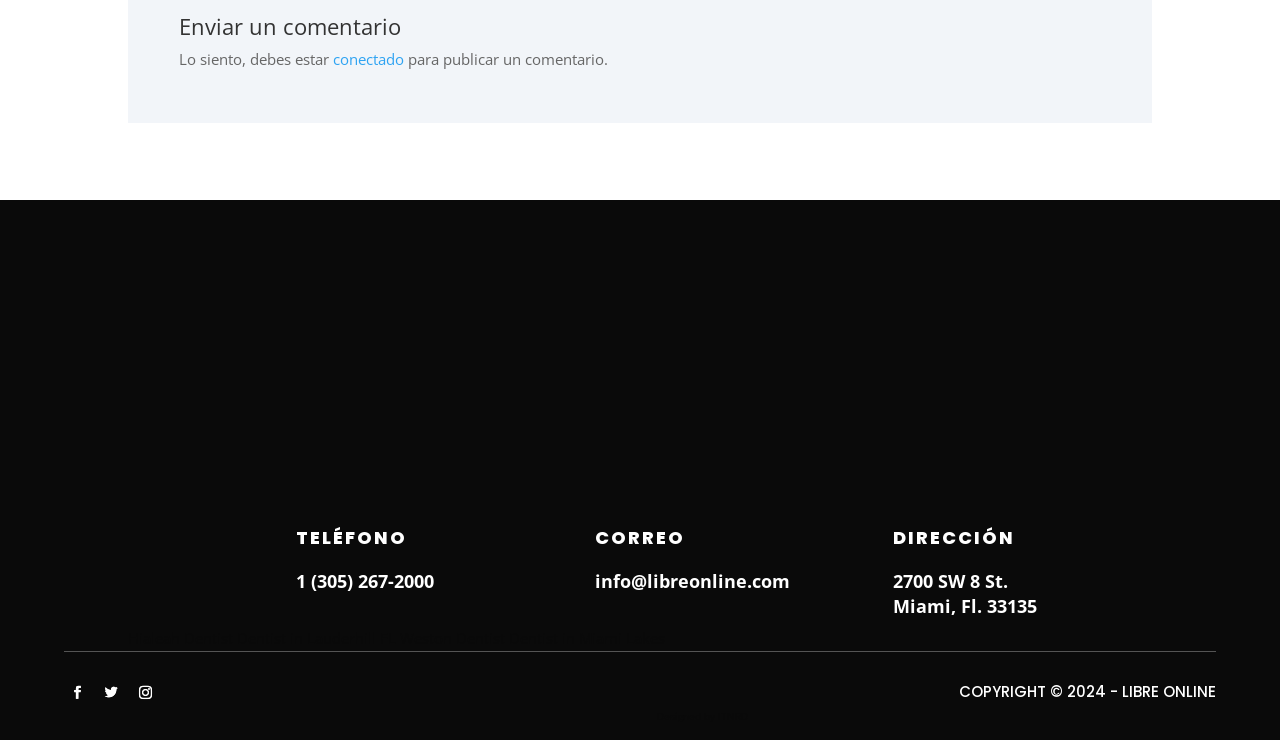What is the email address?
Refer to the screenshot and deliver a thorough answer to the question presented.

I found the email address by looking at the LayoutTable element with the heading 'CORREO' and then finding the StaticText element with the email address.